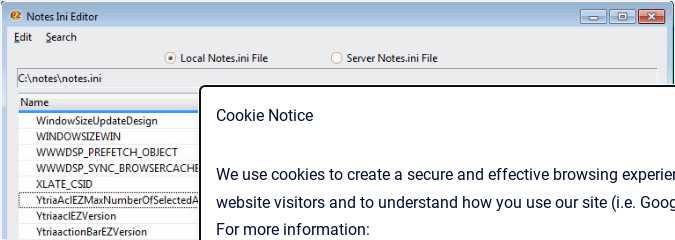Provide an in-depth description of the image you see.

The image displays a screenshot of the "Notes Ini Editor," which is a tool used for managing configuration settings related to IBM's Notes applications. At the forefront, a dialog box titled "Cookie Notice" appears, informing users that cookies are utilized to enhance security and effectiveness while browsing the website. The message emphasizes the importance of cookies for understanding user interactions with the site, mentioning services like Google Analytics. Below this message, there is a prompt encouraging users to seek additional information, along with options to accept or decline cookie usage. The interface showcases various settings options, such as local and server Notes.ini files, reinforcing the functionality of the editor for both local and server-side management of notes configurations.